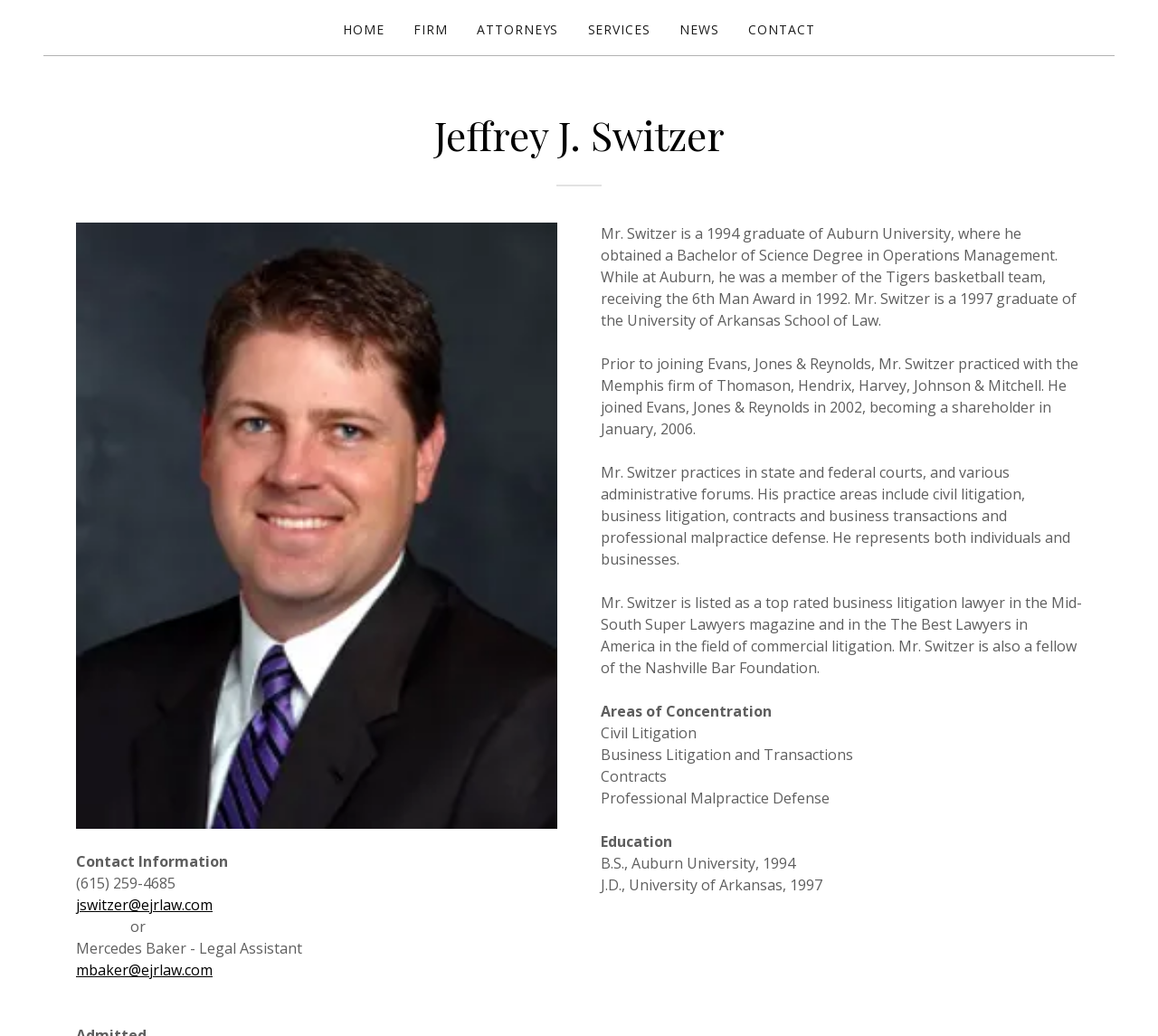Please identify the bounding box coordinates of the area that needs to be clicked to fulfill the following instruction: "go to home page."

[0.291, 0.013, 0.336, 0.045]